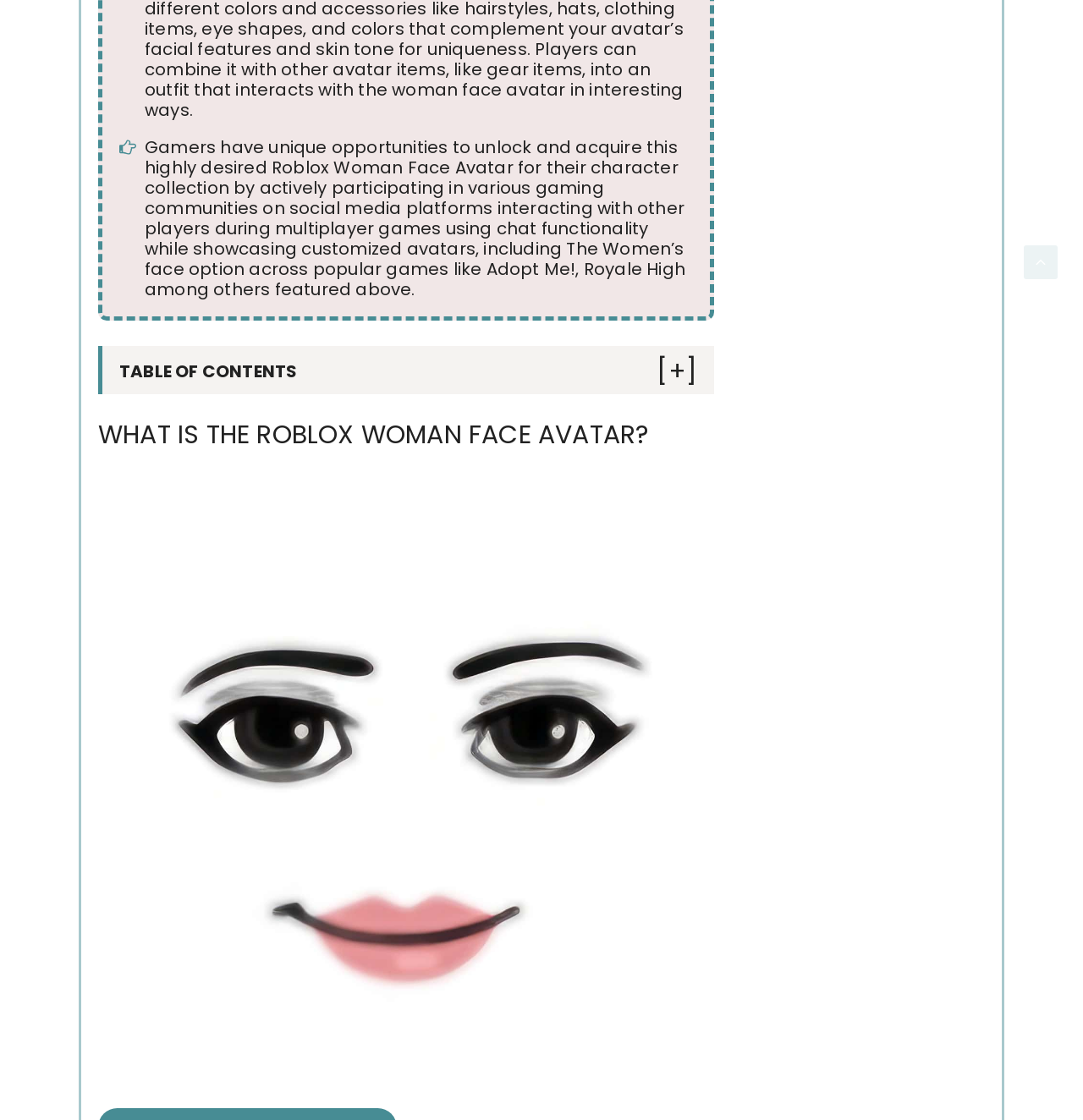Determine the bounding box coordinates (top-left x, top-left y, bottom-right x, bottom-right y) of the UI element described in the following text: Haudenosaunee and Anishinaabe territory

None